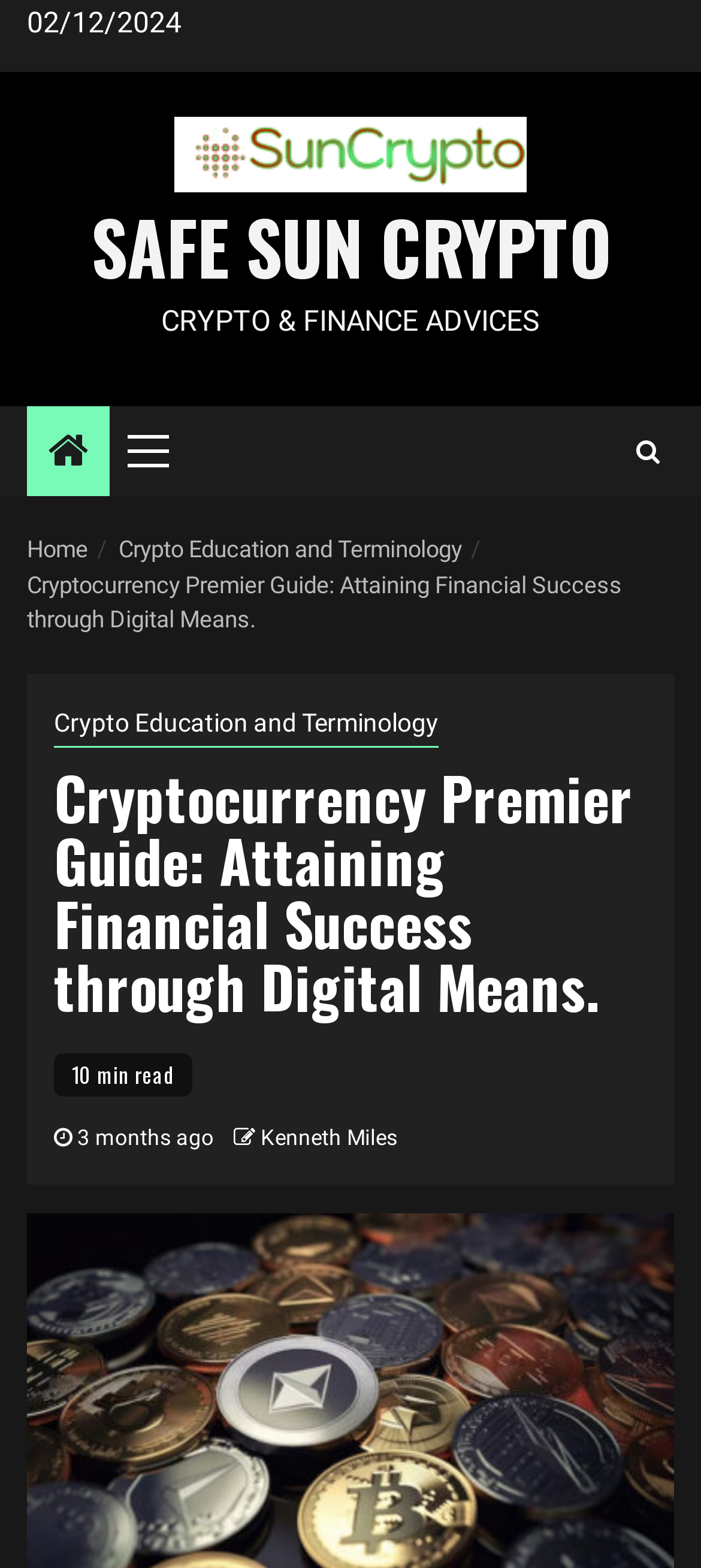Locate the UI element described by Menu and provide its bounding box coordinates. Use the format (top-left x, top-left y, bottom-right x, bottom-right y) with all values as floating point numbers between 0 and 1.

None